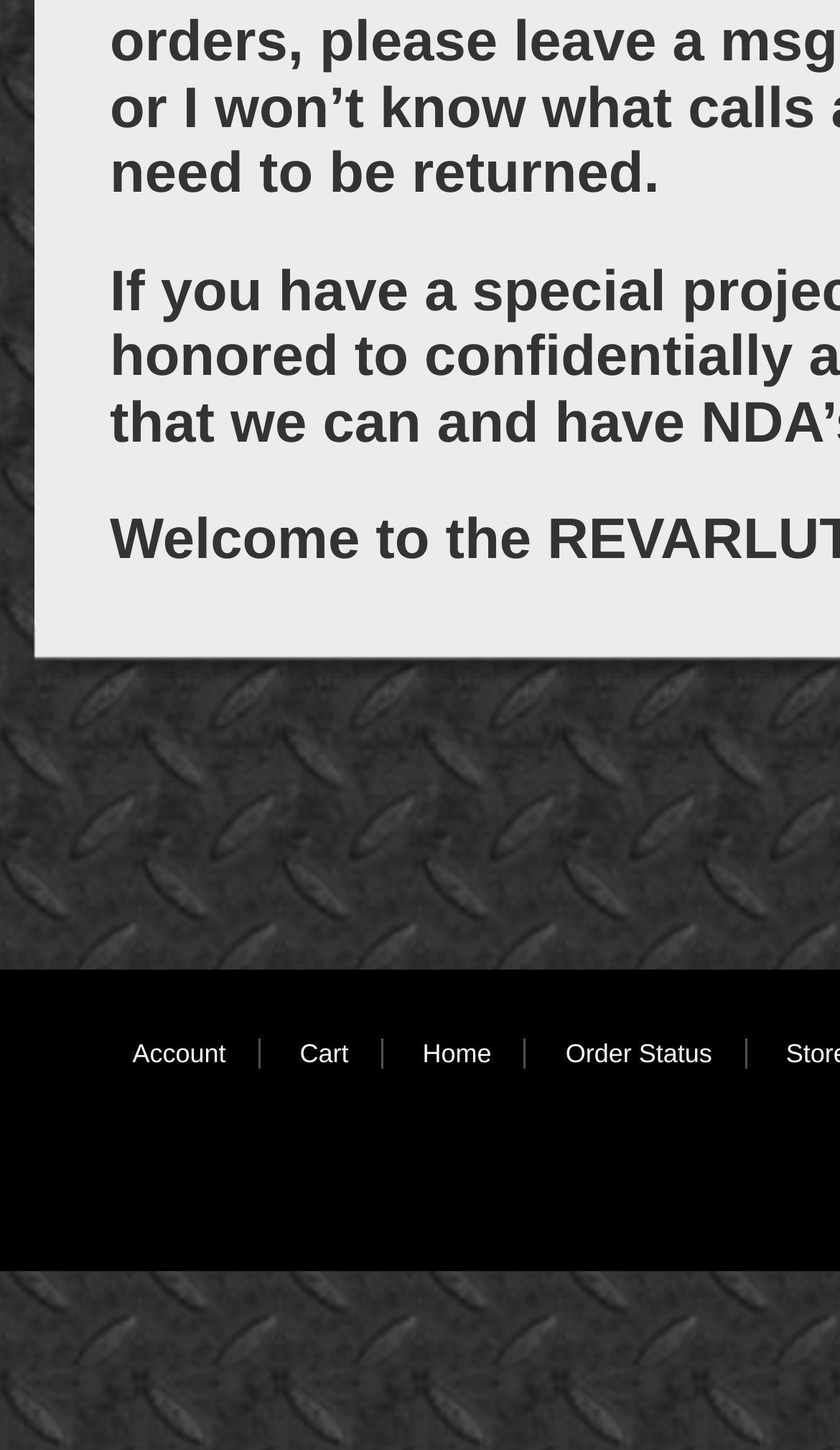Can you find the bounding box coordinates for the UI element given this description: "Home"? Provide the coordinates as four float numbers between 0 and 1: [left, top, right, bottom].

[0.503, 0.716, 0.585, 0.737]